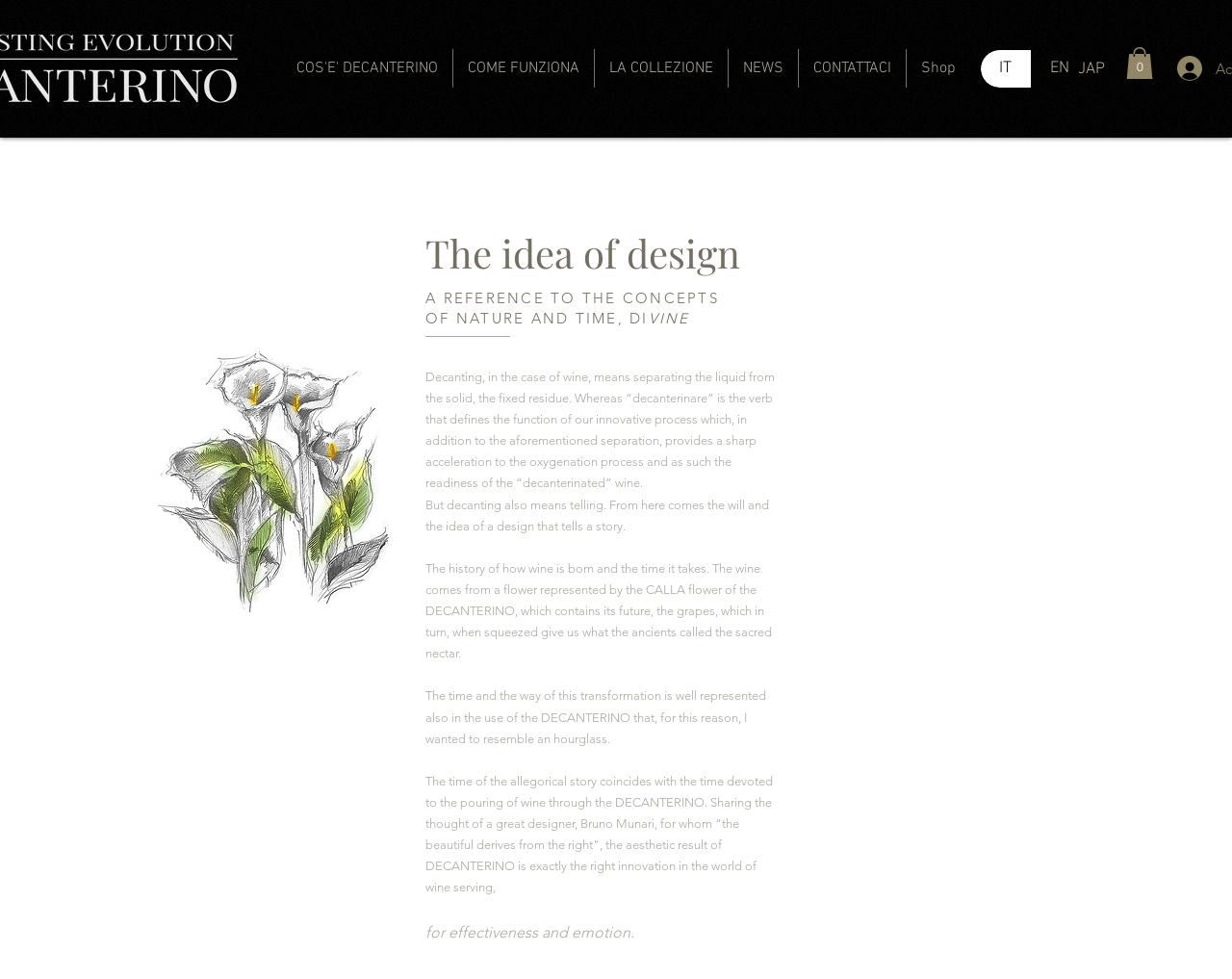Please respond to the question with a concise word or phrase:
What is the purpose of decanting wine?

Separating liquid from solid